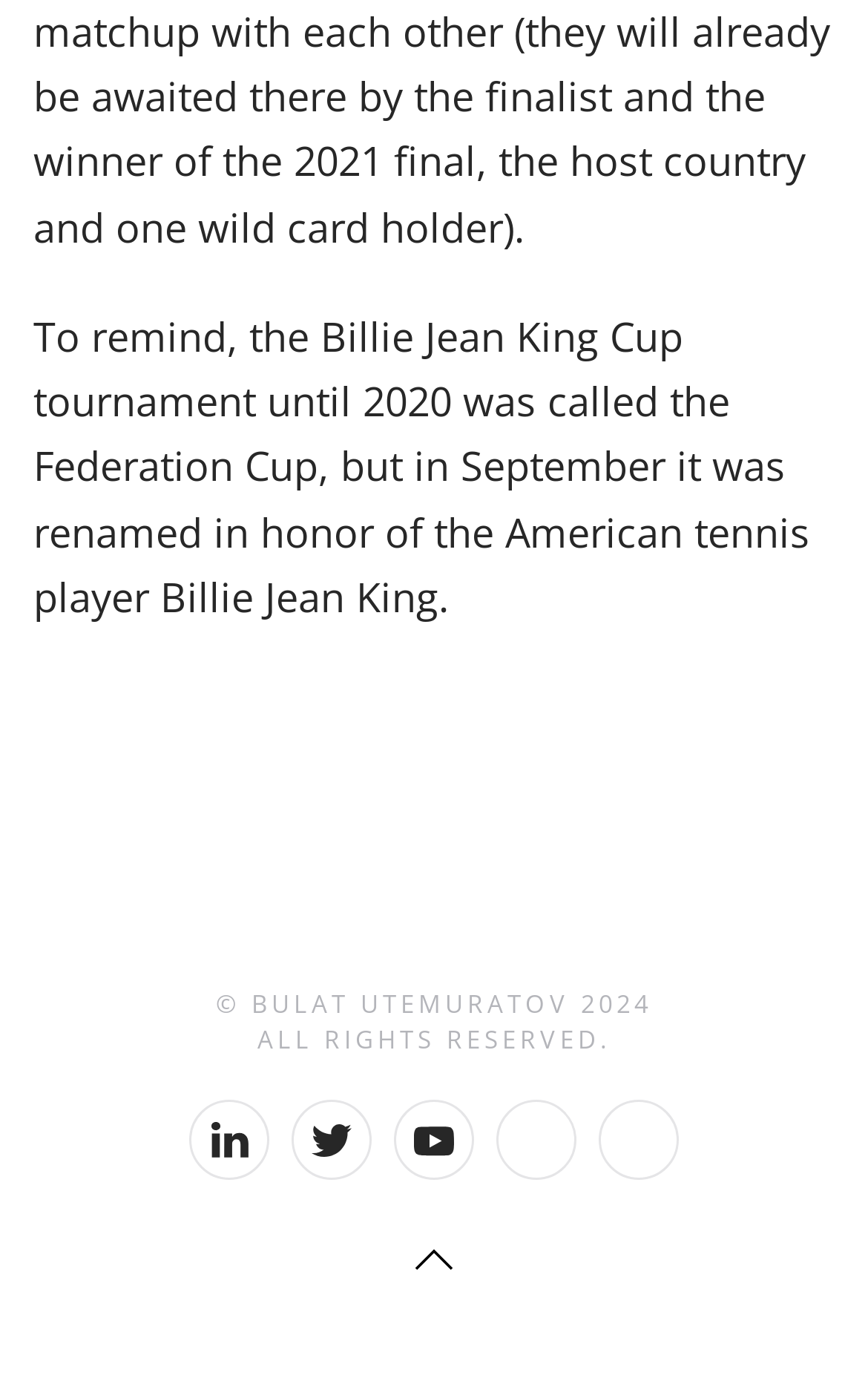Extract the bounding box coordinates of the UI element described by: "aria-label="Back to top"". The coordinates should include four float numbers ranging from 0 to 1, e.g., [left, top, right, bottom].

[0.464, 0.899, 0.536, 0.931]